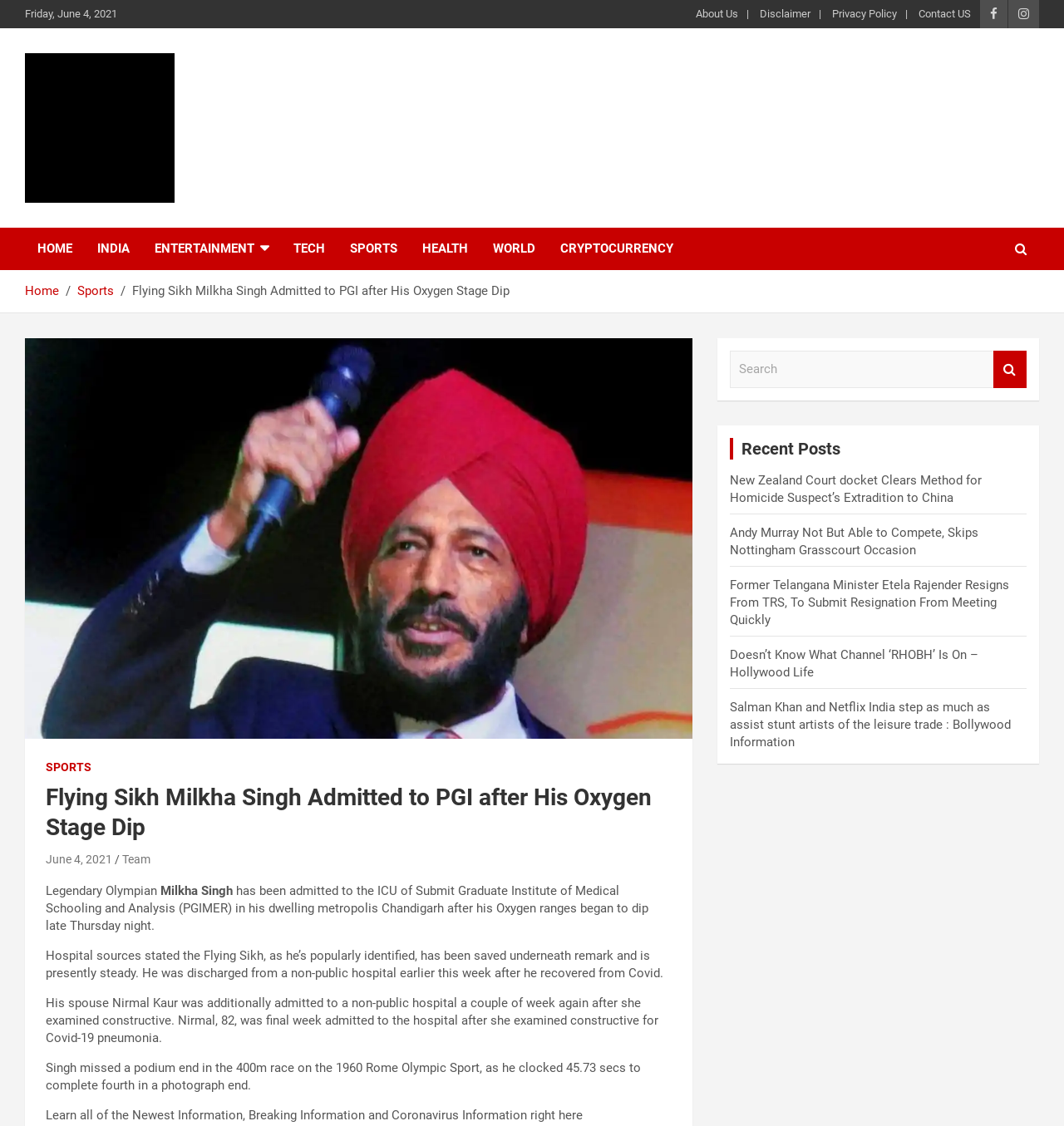Explain the webpage's design and content in an elaborate manner.

The webpage is a news article about Legendary Olympian Milkha Singh being admitted to the ICU of a medical institute in his hometown. At the top of the page, there is a date "Friday, June 4, 2021" and several links to other sections of the website, including "About Us", "Disclaimer", "Privacy Policy", and "Contact US". 

Below these links, there is a logo of "India Live News" with a heading "India Live News" and a tagline "Go Beyond News". Underneath, there are several navigation links, including "HOME", "INDIA", "ENTERTAINMENT", "TECH", "SPORTS", "HEALTH", "WORLD", and "CRYPTOCURRENCY". 

The main content of the webpage is the news article, which is divided into several sections. The first section has a heading "Flying Sikh Milkha Singh Admitted to PGI after His Oxygen Stage Dip" and a figure. Below the figure, there is a breadcrumb navigation showing the path "Home > Sports > Flying Sikh Milkha Singh Admitted to PGI after His Oxygen Stage Dip". 

The article itself is divided into several paragraphs, describing Milkha Singh's admission to the ICU, his current condition, and his past achievements. There are also several links to other news articles at the bottom of the page, including "New Zealand Court Clears Method for Homicide Suspect’s Extradition to China", "Andy Murray Not Yet Able to Compete, Skips Nottingham Grasscourt Event", and others. 

On the right side of the page, there is a search box with a button and a heading "Recent Posts".